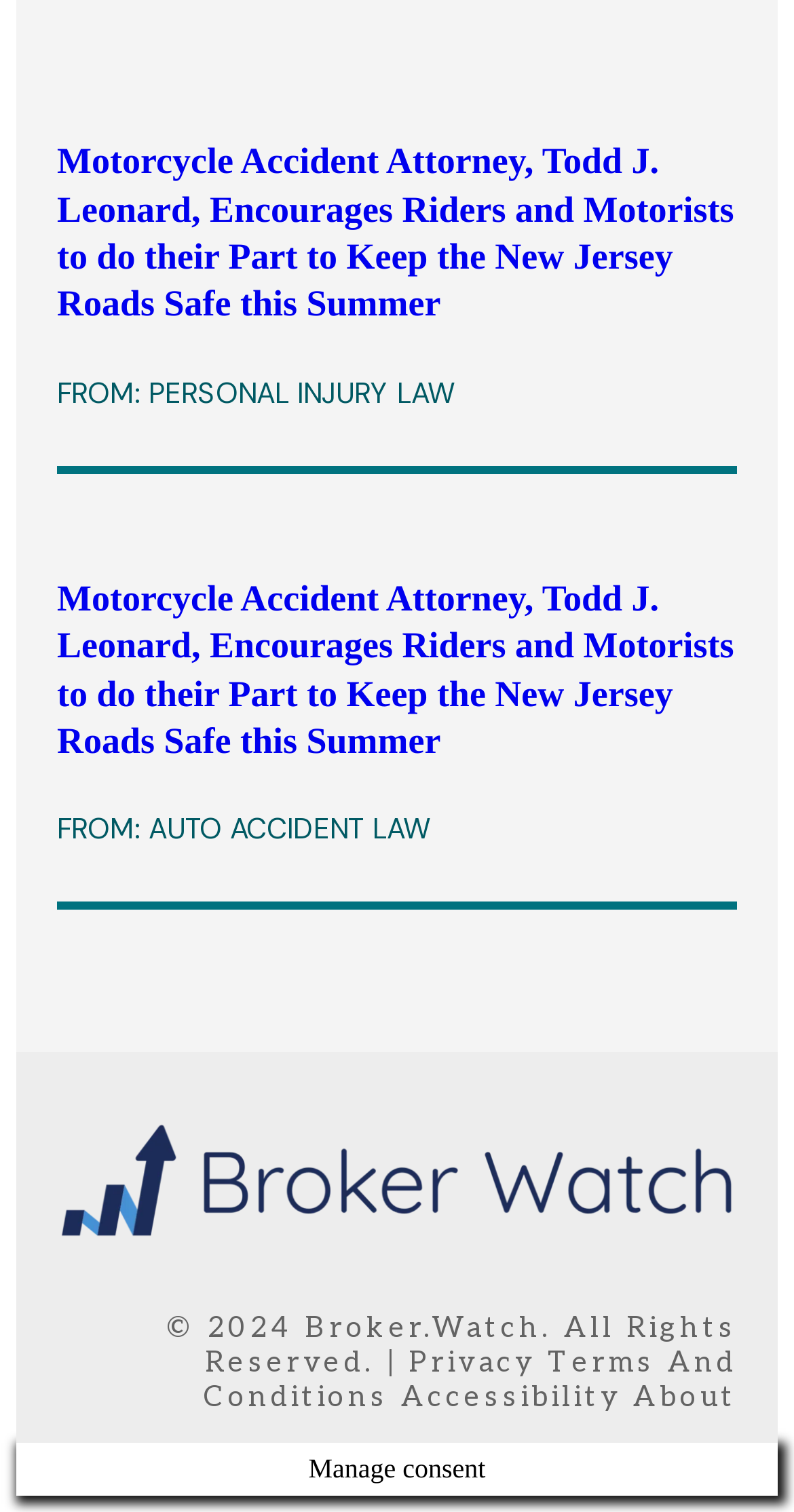Given the description of a UI element: "Terms and Conditions", identify the bounding box coordinates of the matching element in the webpage screenshot.

[0.256, 0.89, 0.928, 0.935]